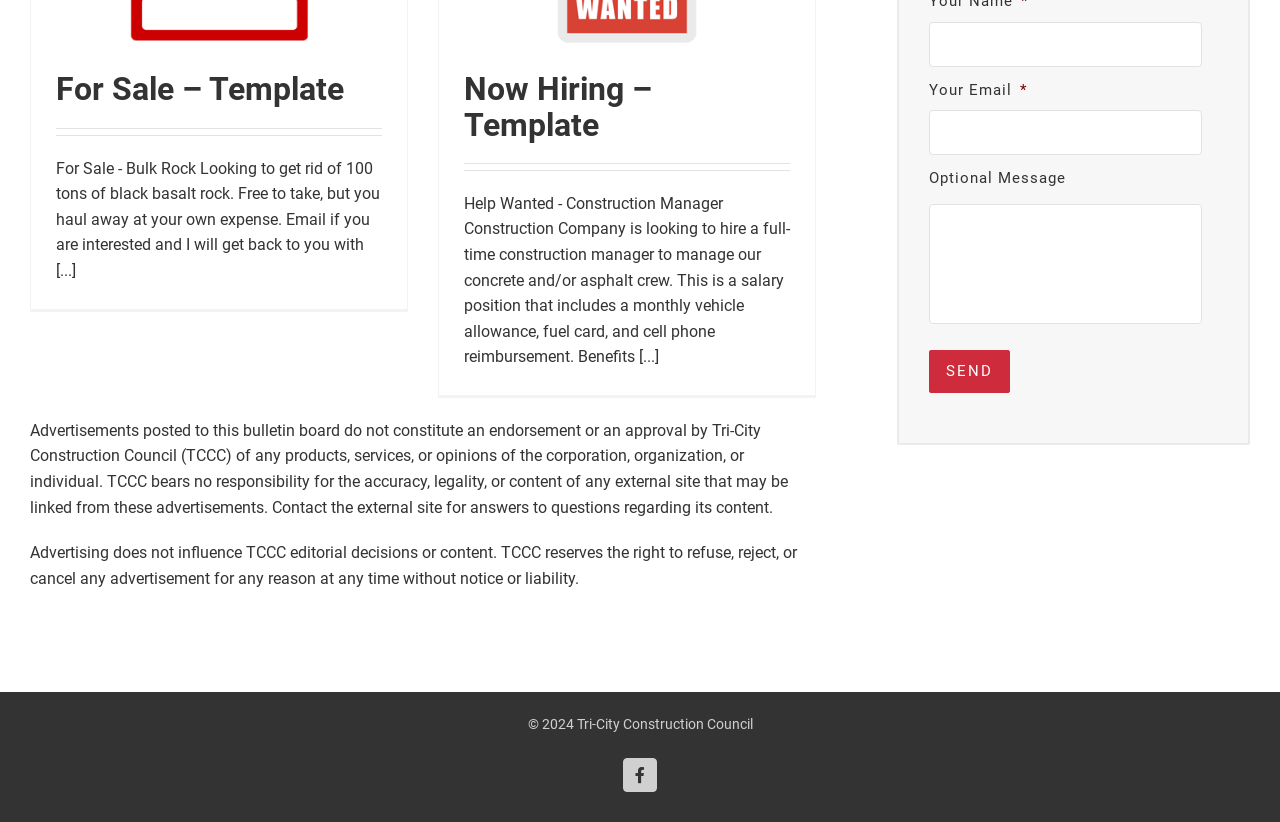From the given element description: "name="input_3"", find the bounding box for the UI element. Provide the coordinates as four float numbers between 0 and 1, in the order [left, top, right, bottom].

[0.726, 0.248, 0.939, 0.394]